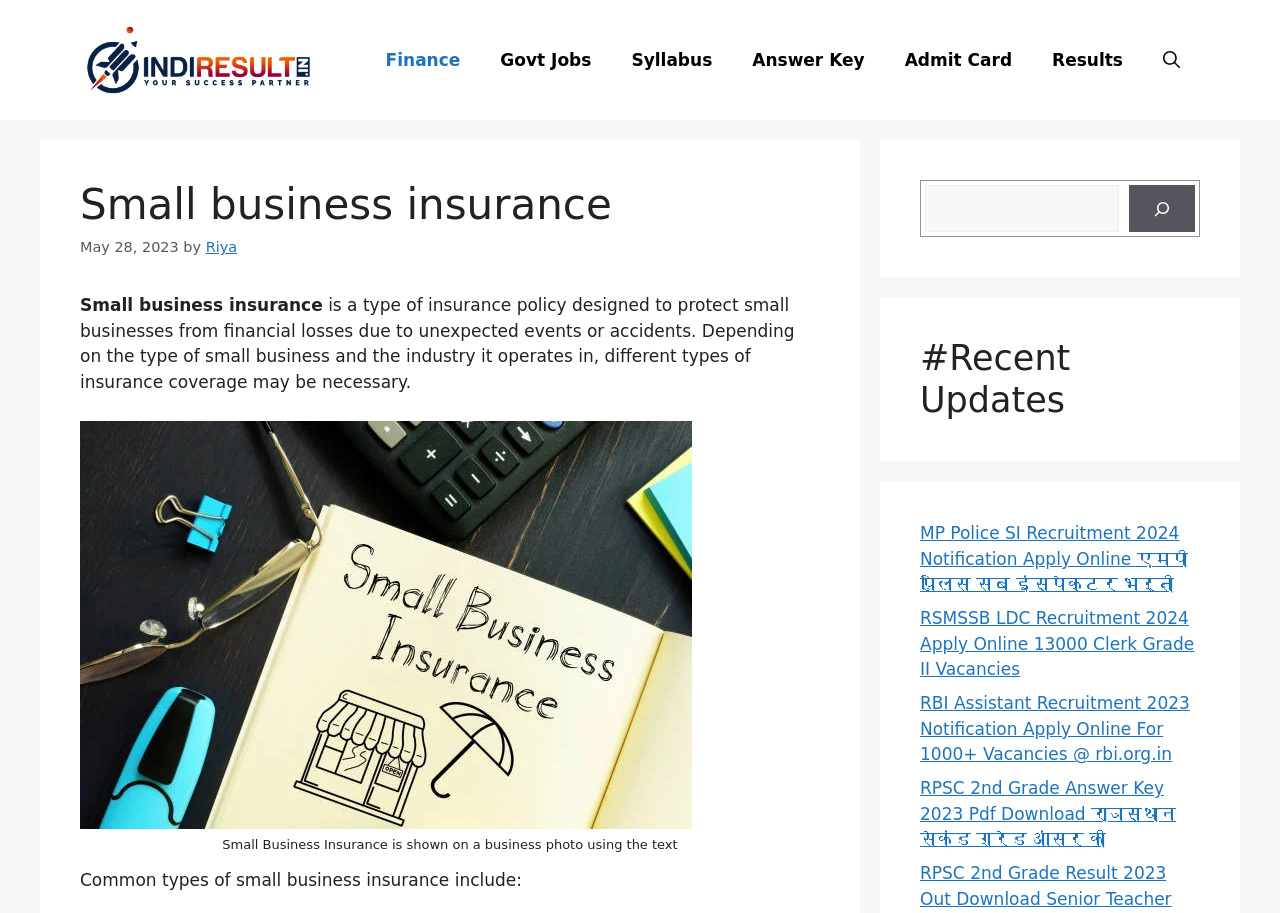Please find the bounding box coordinates of the clickable region needed to complete the following instruction: "Click on the 'IndiResult.in' logo". The bounding box coordinates must consist of four float numbers between 0 and 1, i.e., [left, top, right, bottom].

[0.062, 0.011, 0.25, 0.12]